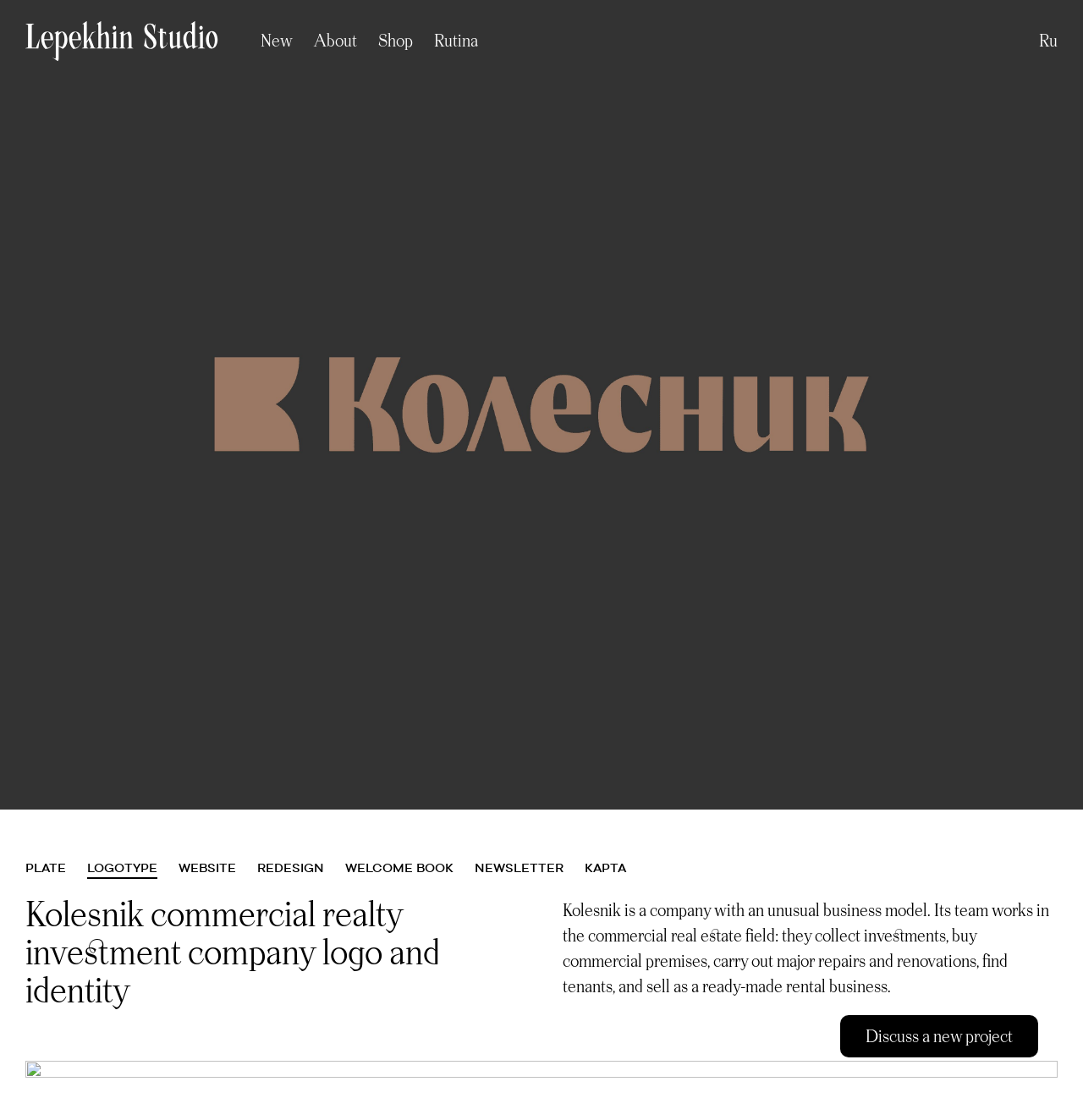Based on the visual content of the image, answer the question thoroughly: What is the company's business field?

Based on the webpage content, specifically the text 'Kolesnik is a company with an unusual business model. Its team works in the commercial real estate field: they collect investments, buy commercial premises, carry out major repairs and renovations, find tenants, and sell as a ready-made rental business.', we can determine that the company's business field is commercial real estate.